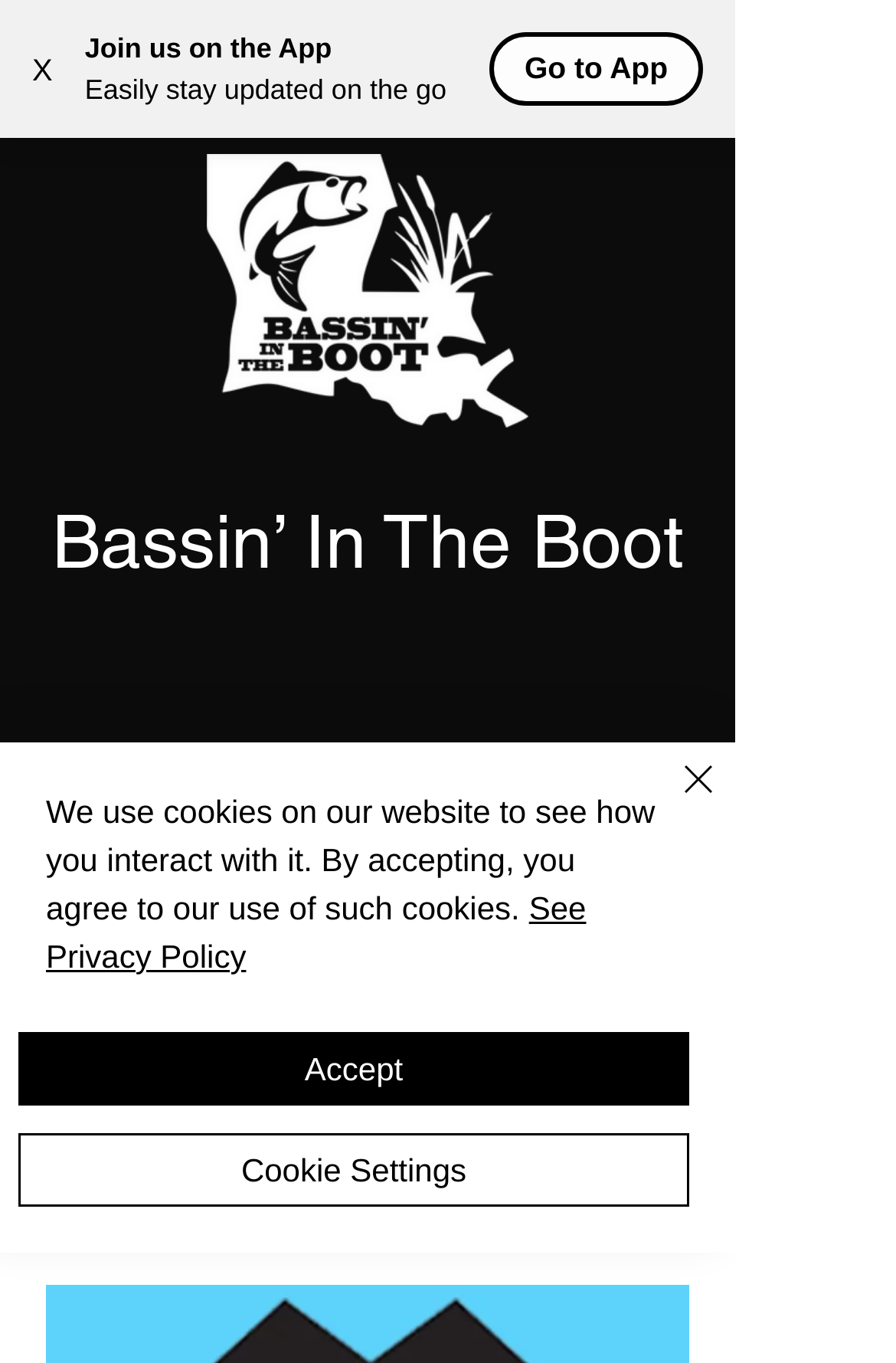Highlight the bounding box of the UI element that corresponds to this description: "X".

[0.0, 0.014, 0.095, 0.087]